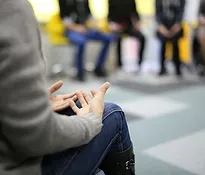Identify and describe all the elements present in the image.

This image captures a moment during a group discussion or sharing session, likely within a youth ministry context. The focus is on a person sitting with their hands open in a thoughtful gesture, suggesting participation and engagement. In the background, several individuals can be seen seated, indicating a collaborative atmosphere, perhaps during a structured conversation or reflection time. The setting appears informal and supportive, suitable for fostering communication and connection among participants, which aligns with the goals of youth ministry in creating a safe space for young people to express themselves and learn together.